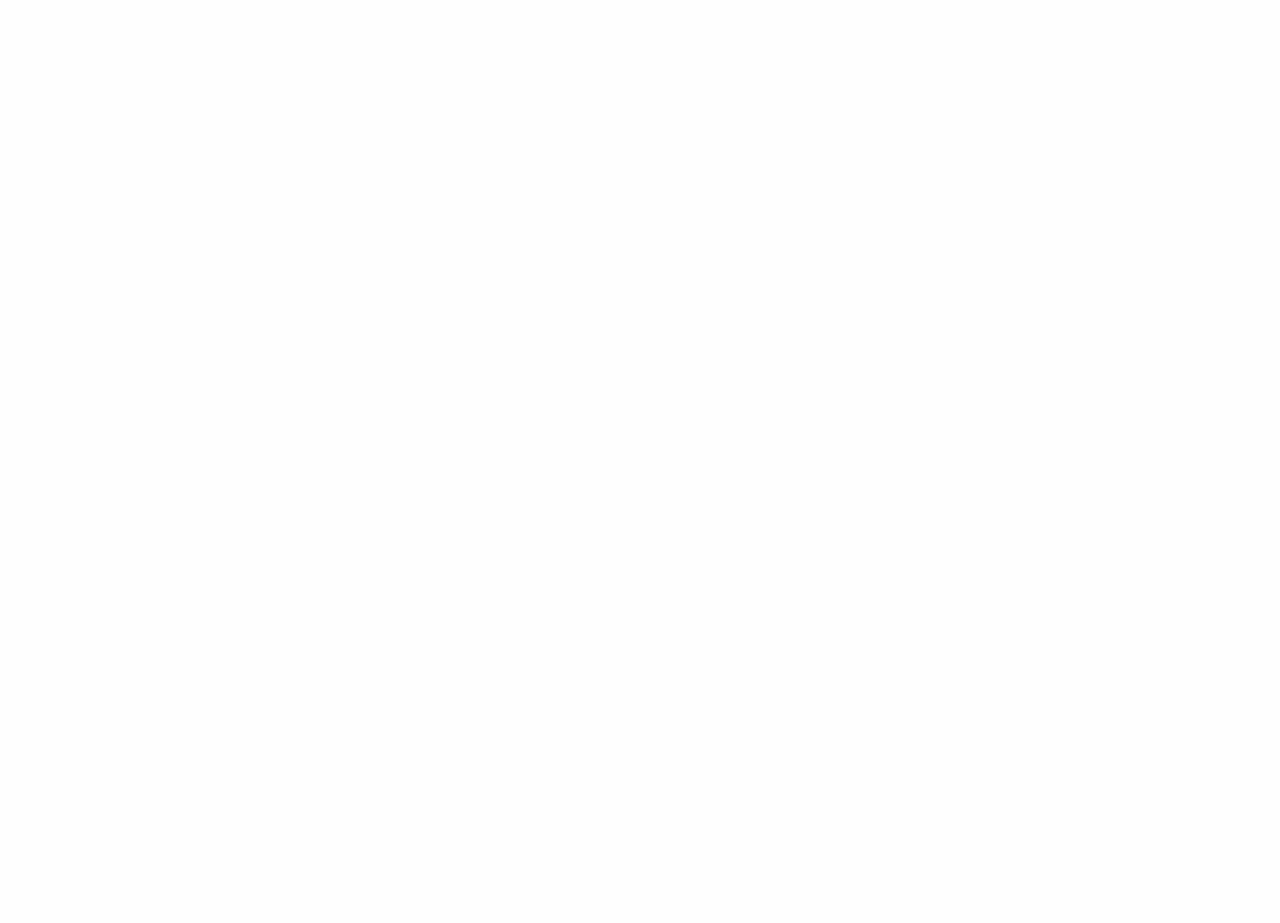What is the name of the organization?
Look at the image and respond with a one-word or short-phrase answer.

BASIC